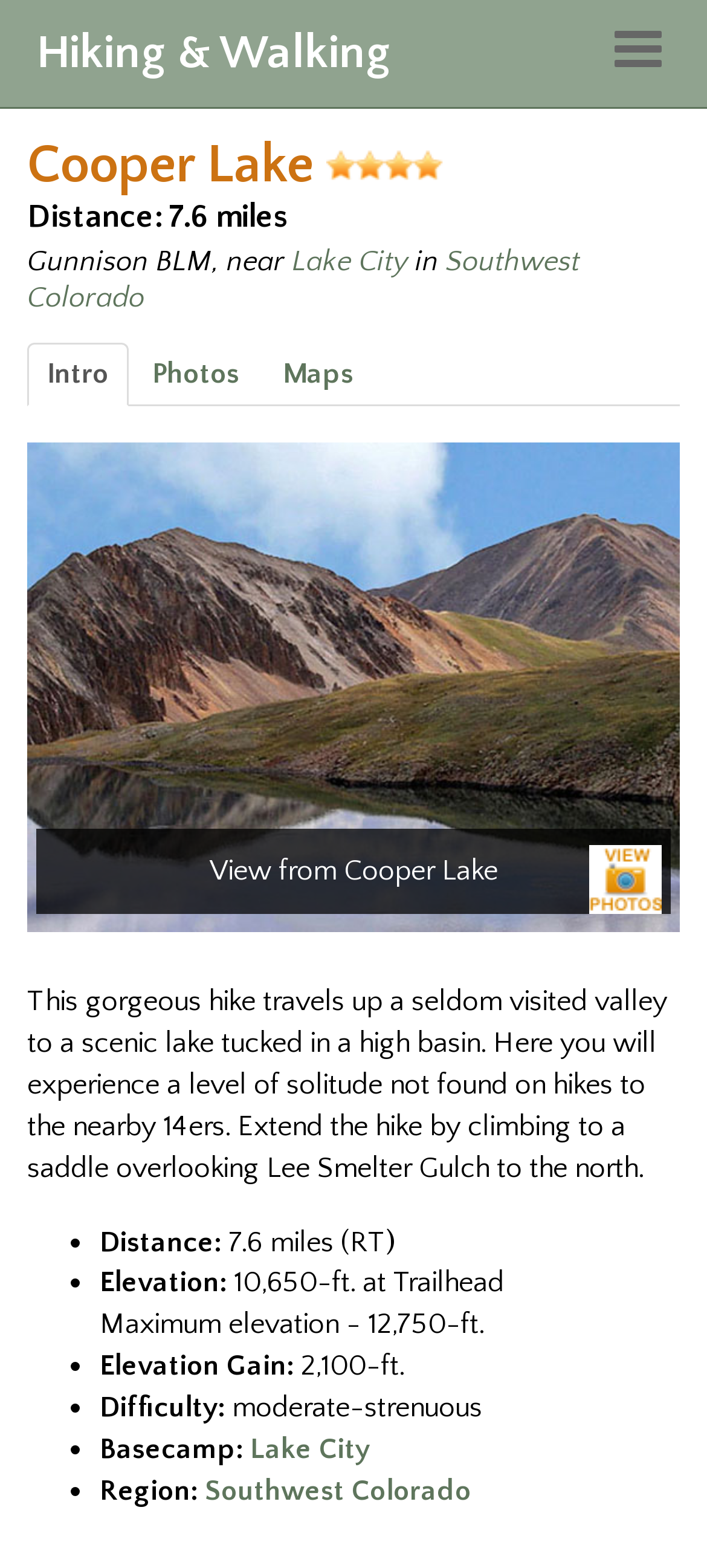Pinpoint the bounding box coordinates for the area that should be clicked to perform the following instruction: "Learn more about Lake City".

[0.413, 0.156, 0.577, 0.177]